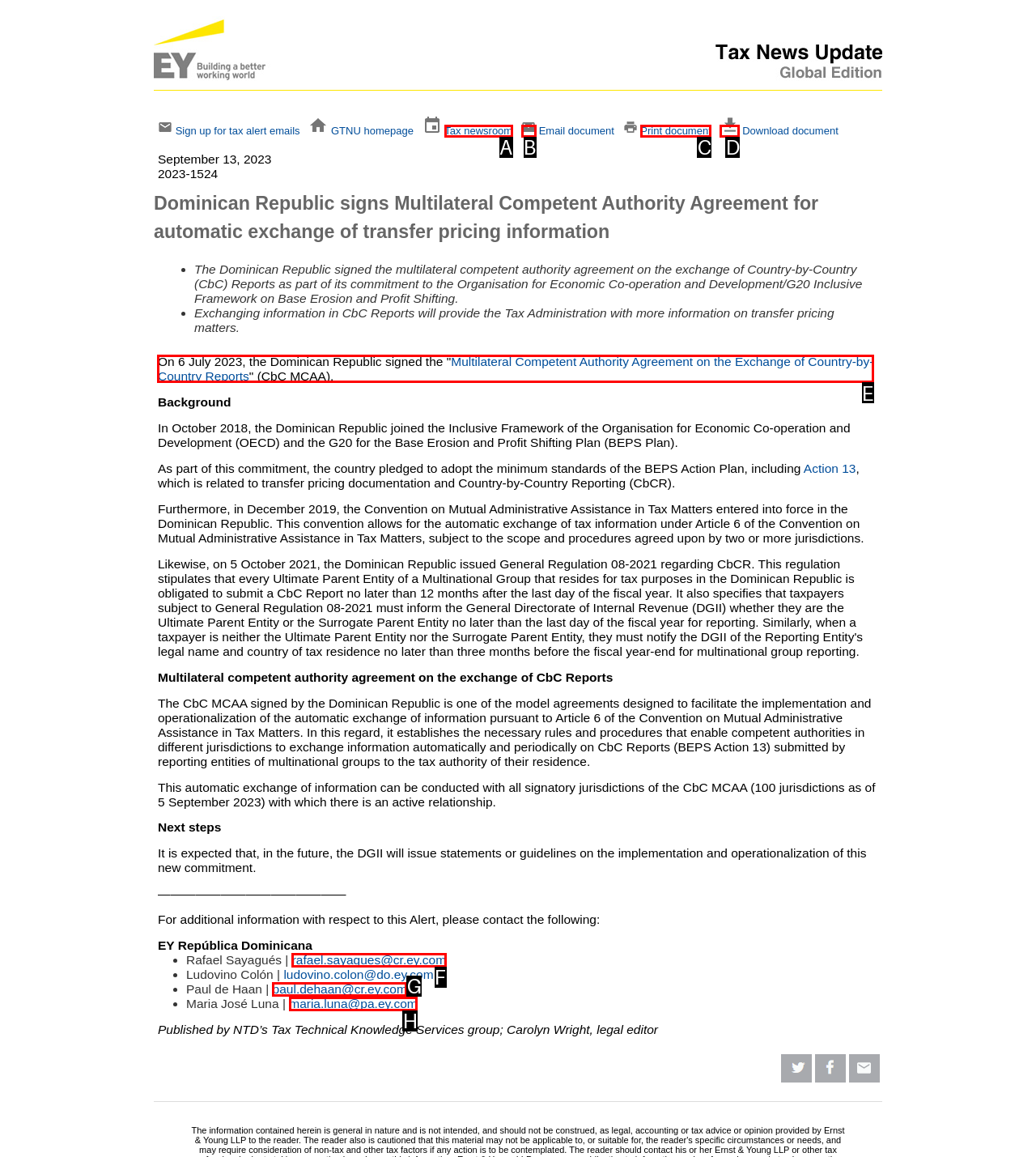Tell me which one HTML element I should click to complete this task: Read more about Multilateral Competent Authority Agreement on the Exchange of Country-by-Country Reports Answer with the option's letter from the given choices directly.

E